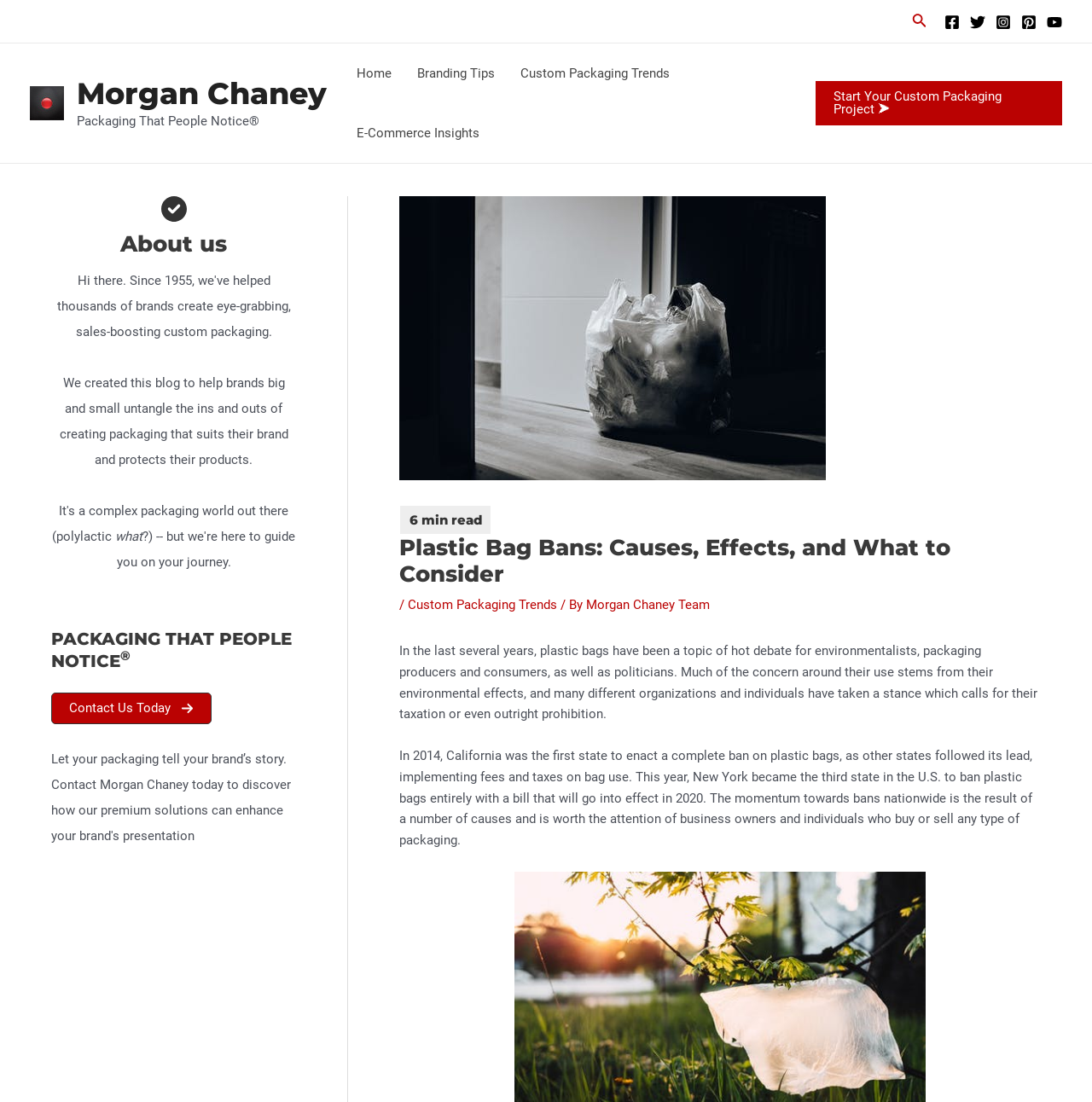Can you find and provide the main heading text of this webpage?

 
Plastic Bag Bans: Causes, Effects, and What to Consider